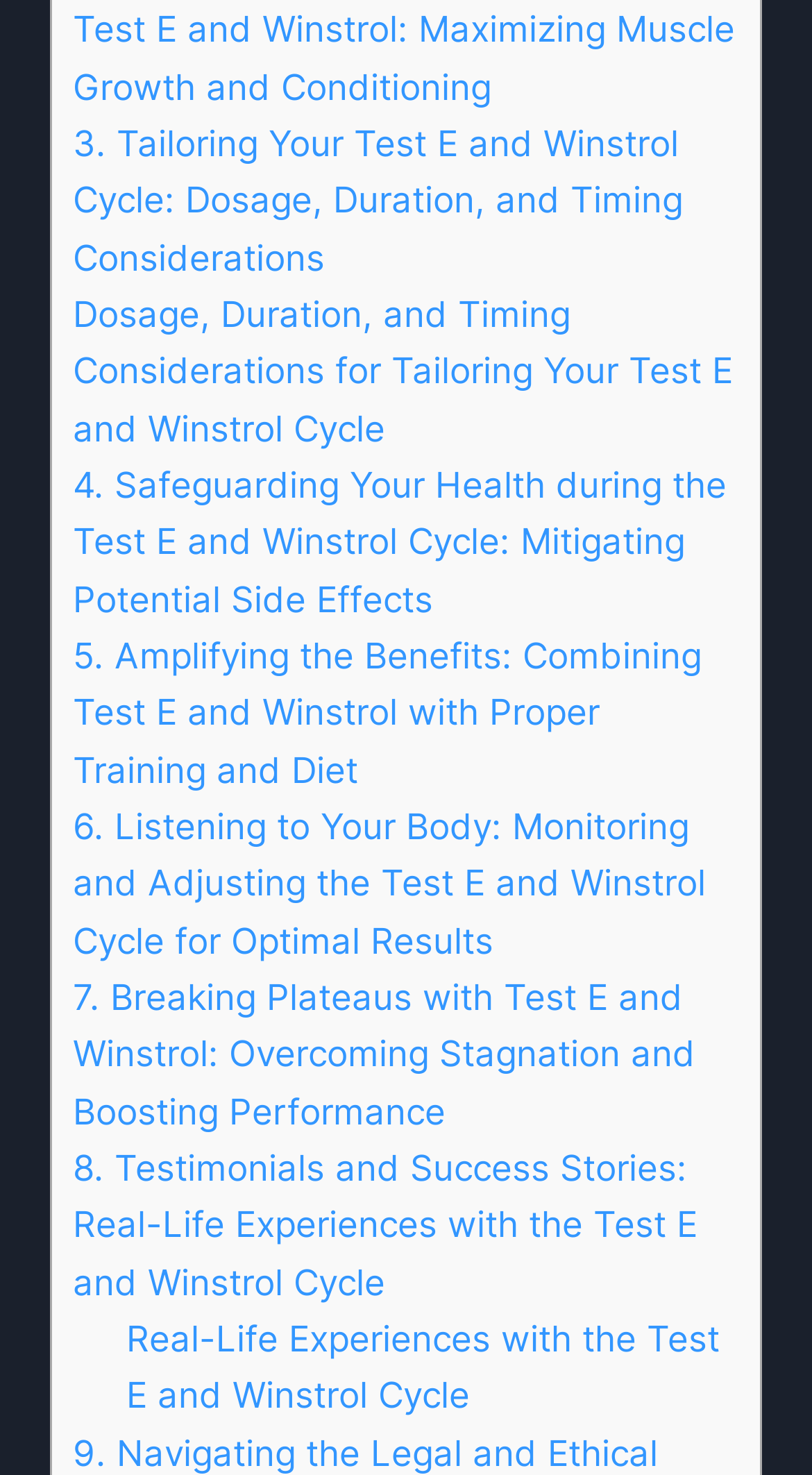Locate the bounding box coordinates of the element I should click to achieve the following instruction: "Send email to info@newagora.ca".

None